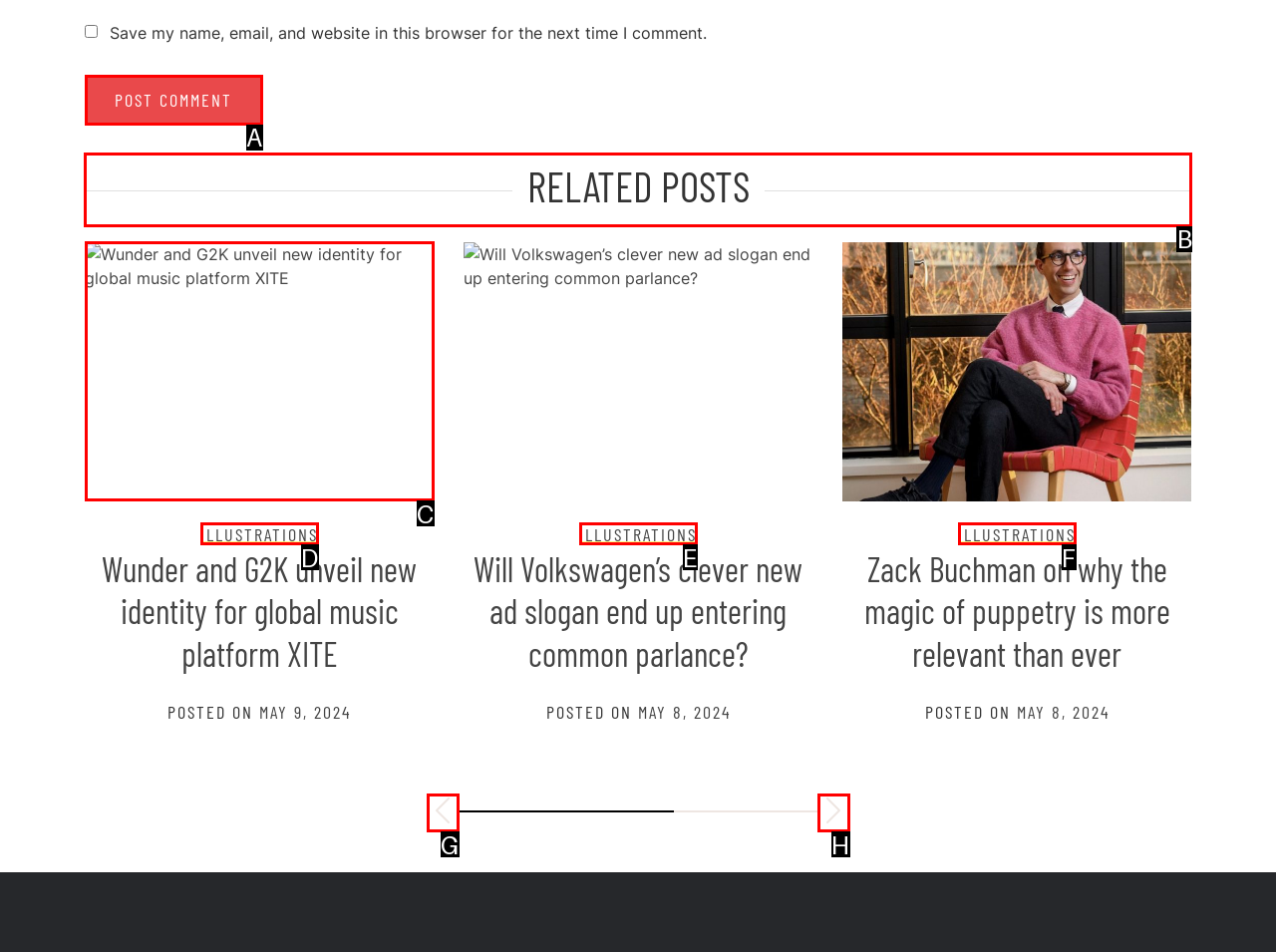Point out the HTML element I should click to achieve the following task: View related post Provide the letter of the selected option from the choices.

B